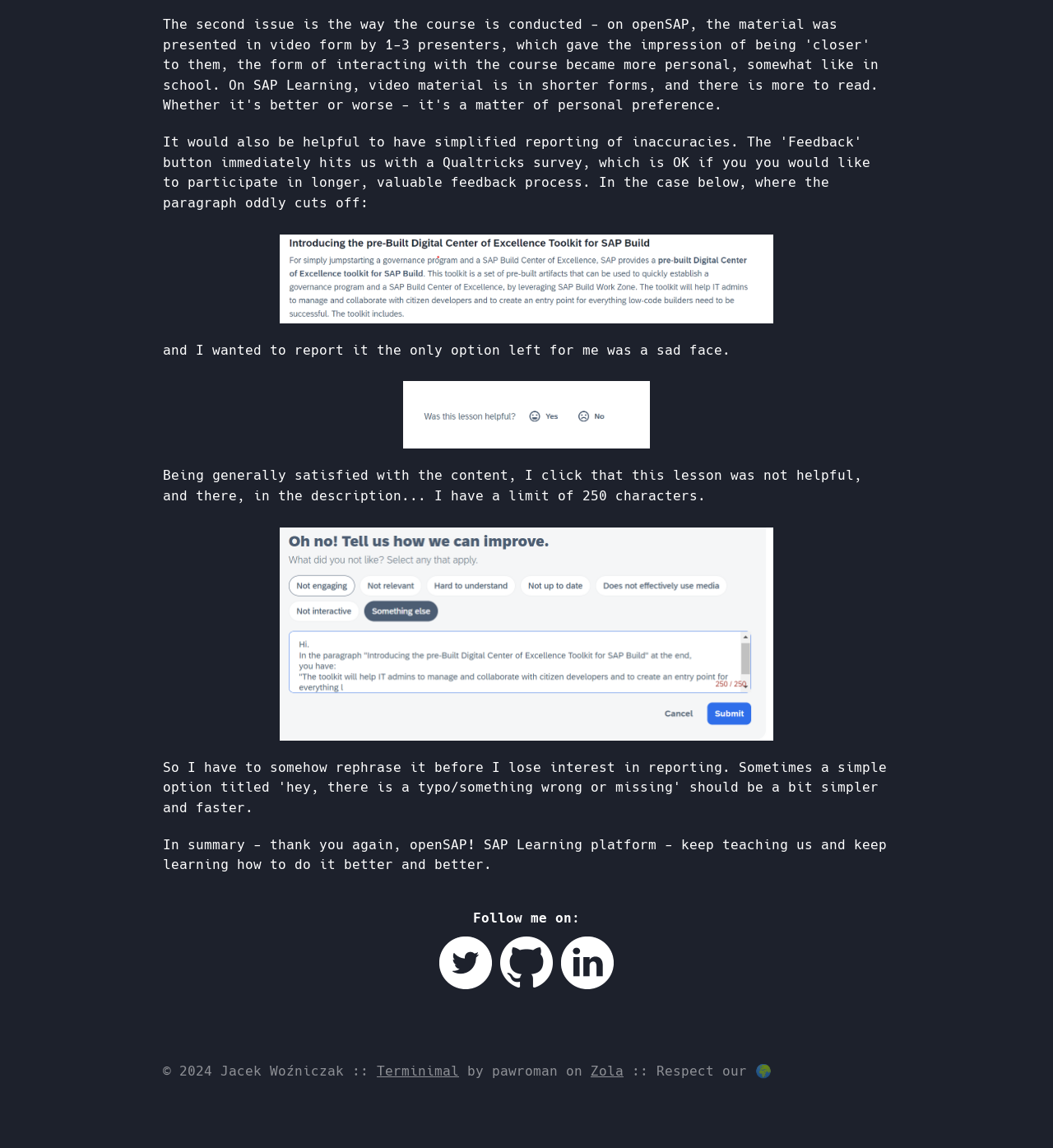What is the limit of characters for reporting an issue?
Answer the question with as much detail as possible.

The text 'I have a limit of 250 characters' suggests that the author is referring to the character limit for reporting an issue or providing feedback.